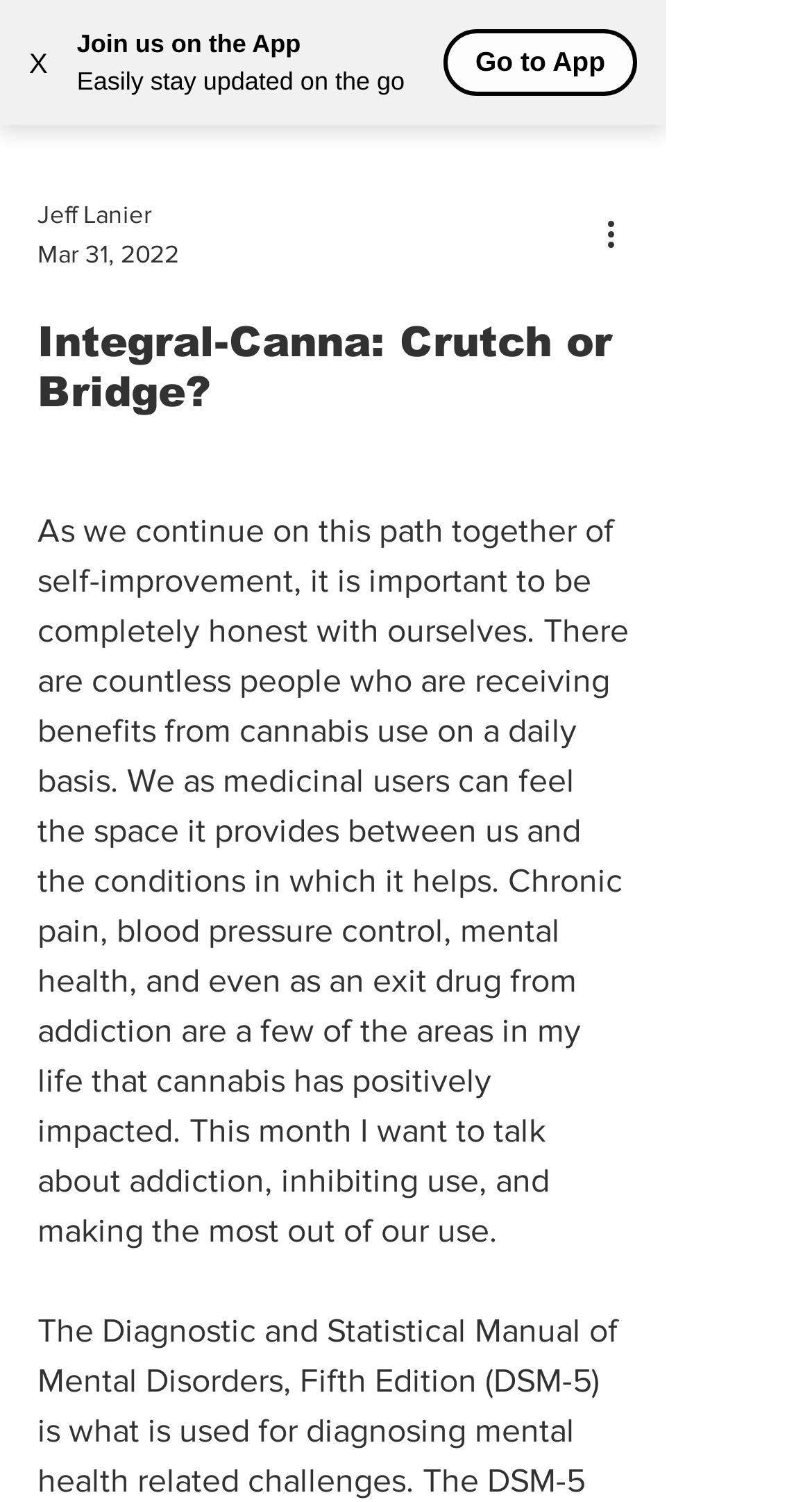Please examine the image and provide a detailed answer to the question: What is the function of the 'More actions' button?

The 'More actions' button is a button element with a pressed state, indicating that it is used to show more actions or options. The button is located in the navigation menu, suggesting that it is used to provide additional functionality or features.